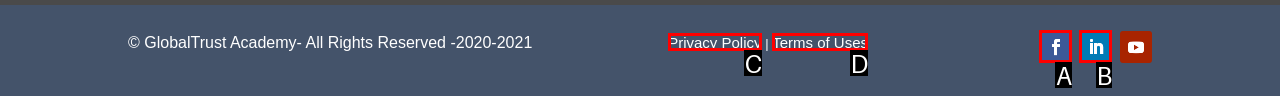Identify the option that corresponds to the description: Terms of Uses 
Provide the letter of the matching option from the available choices directly.

D